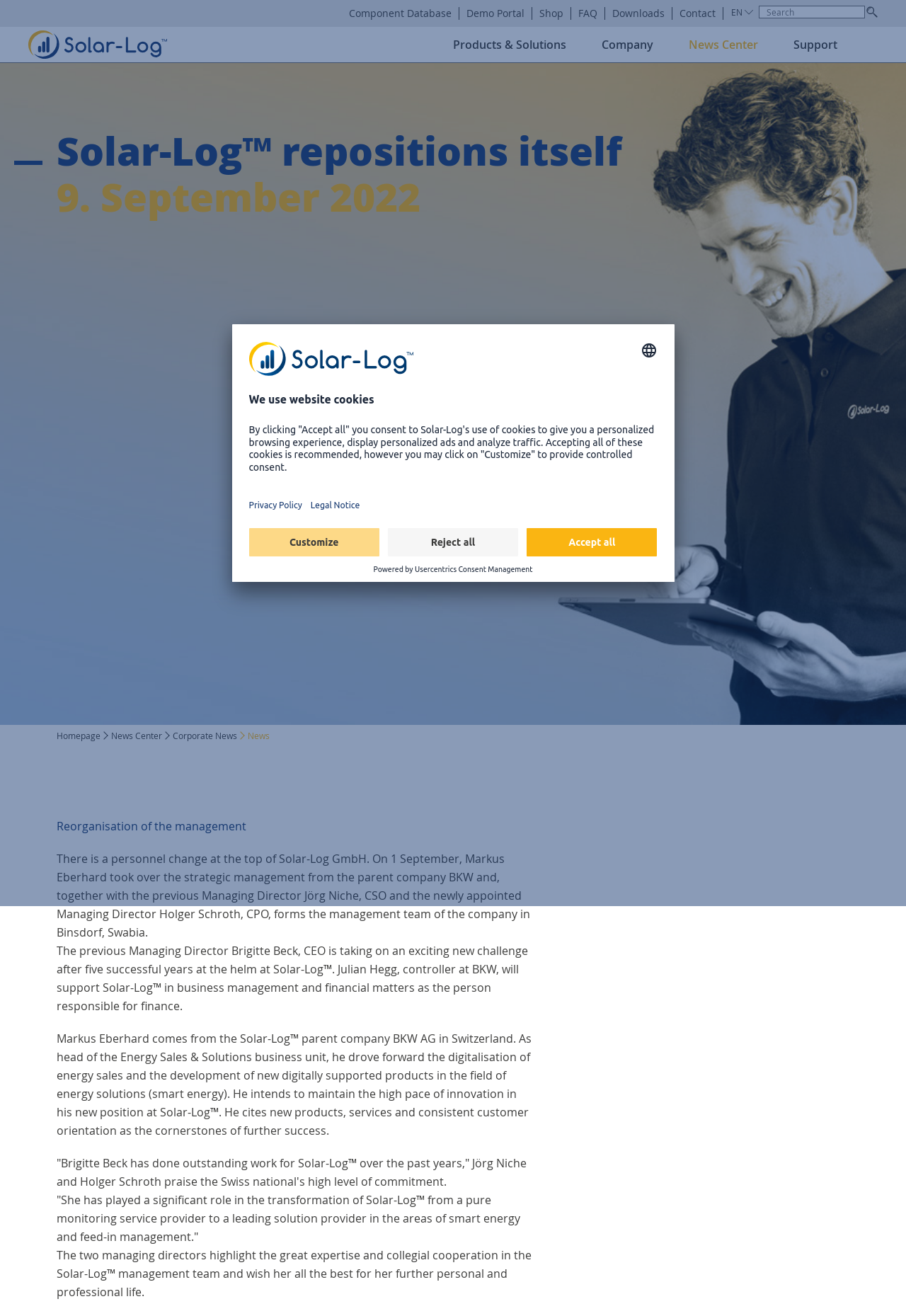Answer this question using a single word or a brief phrase:
What is the company name mentioned on the webpage?

Solar-Log GmbH